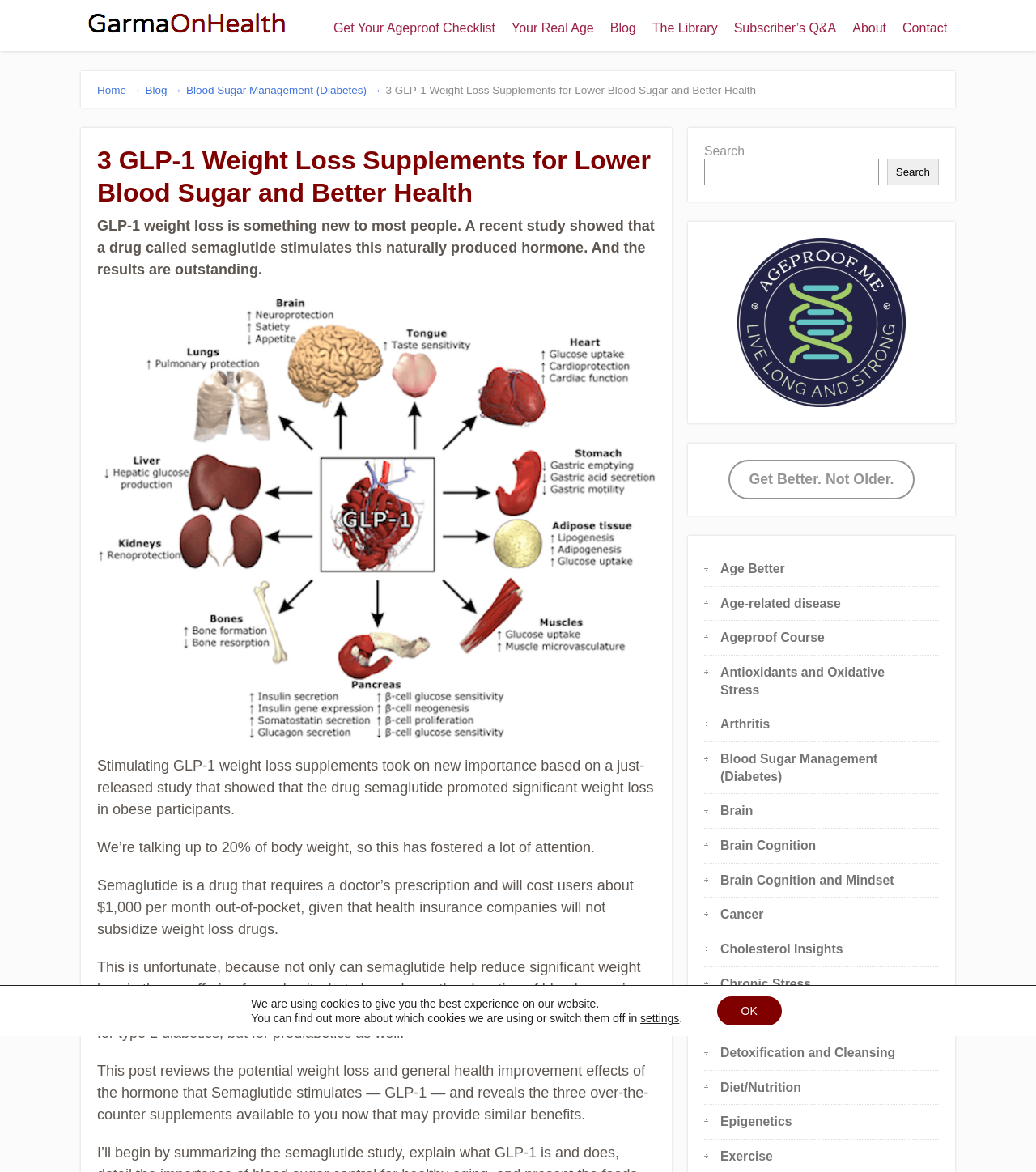What are the benefits of GLP-1 weight loss?
Based on the image, provide a one-word or brief-phrase response.

Reduces blood sugar and improves health